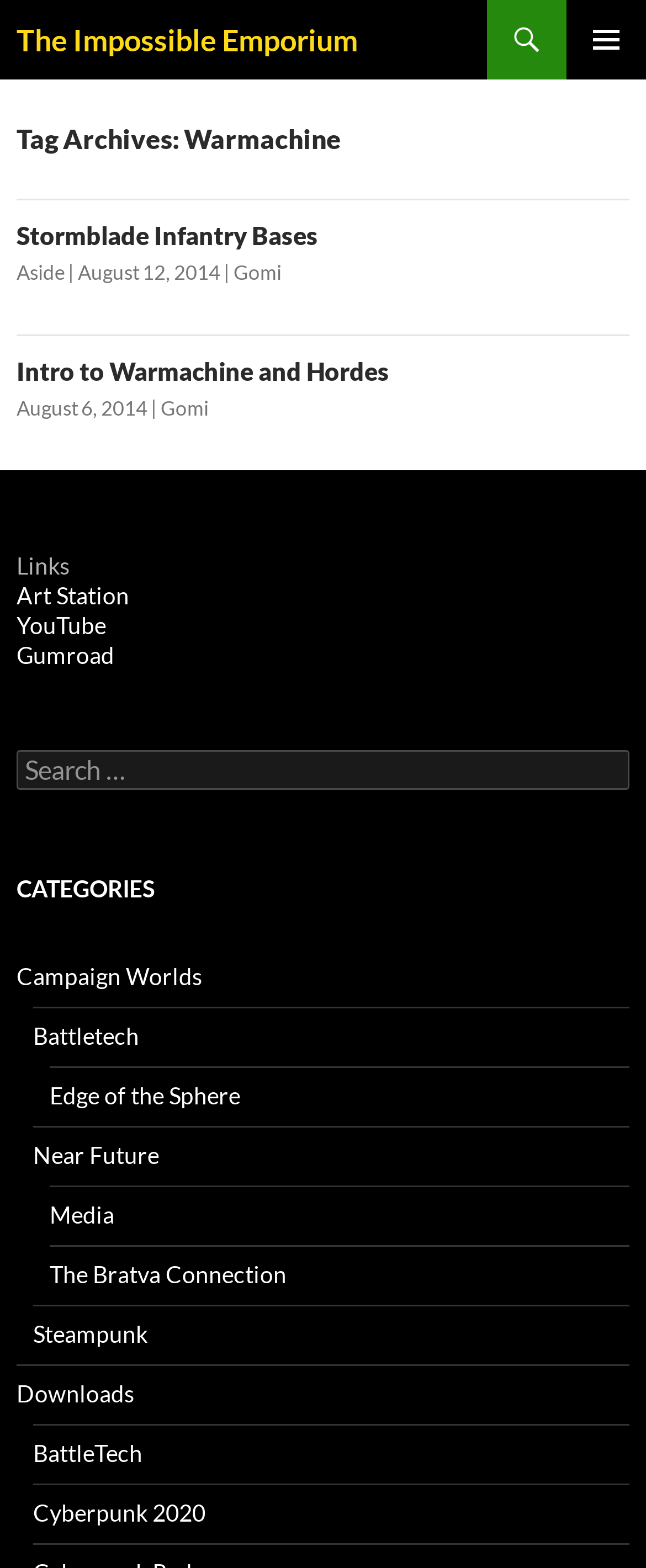Locate the bounding box coordinates of the clickable area to execute the instruction: "Read the Stormblade Infantry Bases article". Provide the coordinates as four float numbers between 0 and 1, represented as [left, top, right, bottom].

[0.026, 0.14, 0.974, 0.159]